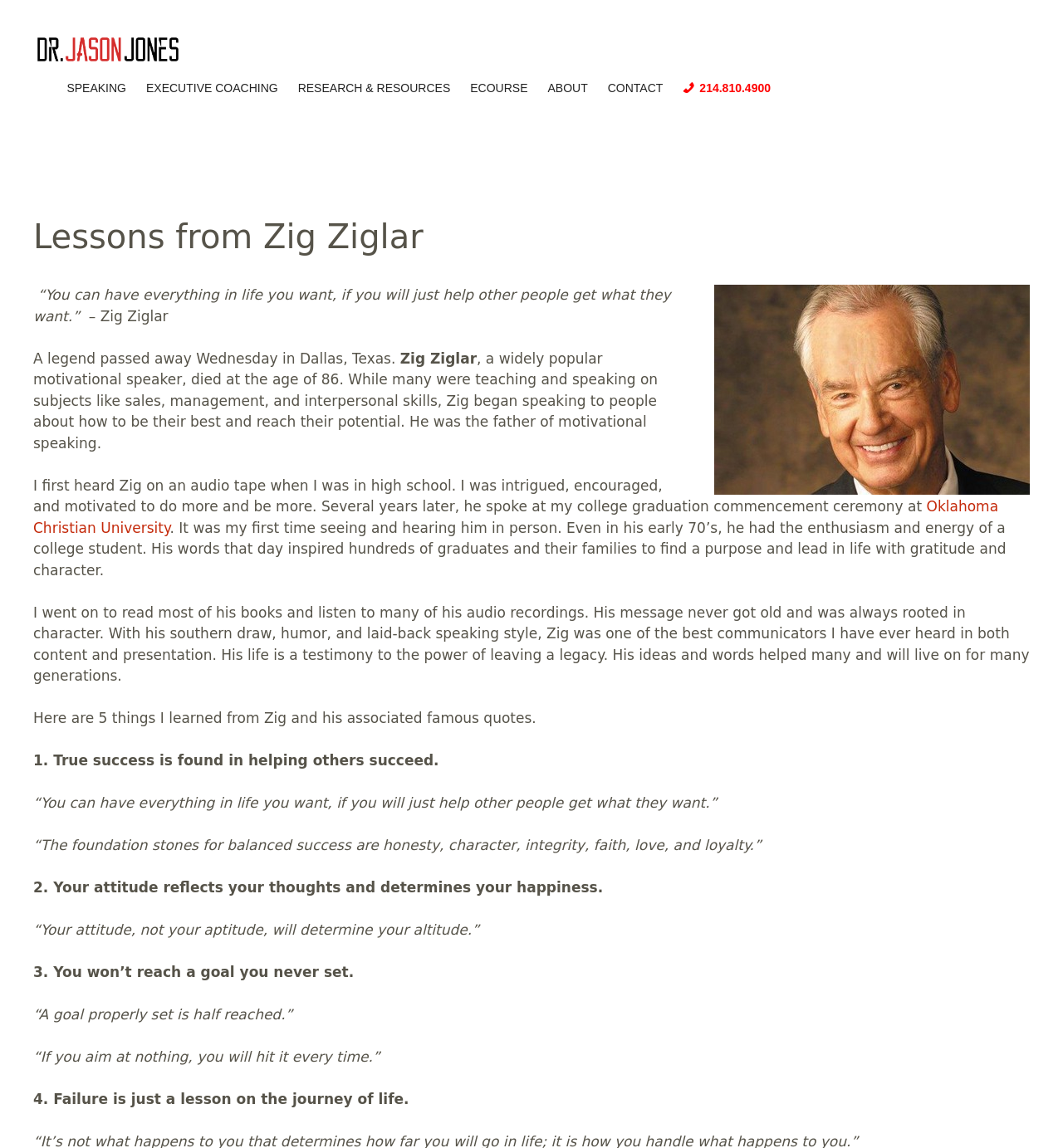How many lessons does the author mention learning from Zig Ziglar?
Based on the screenshot, answer the question with a single word or phrase.

5